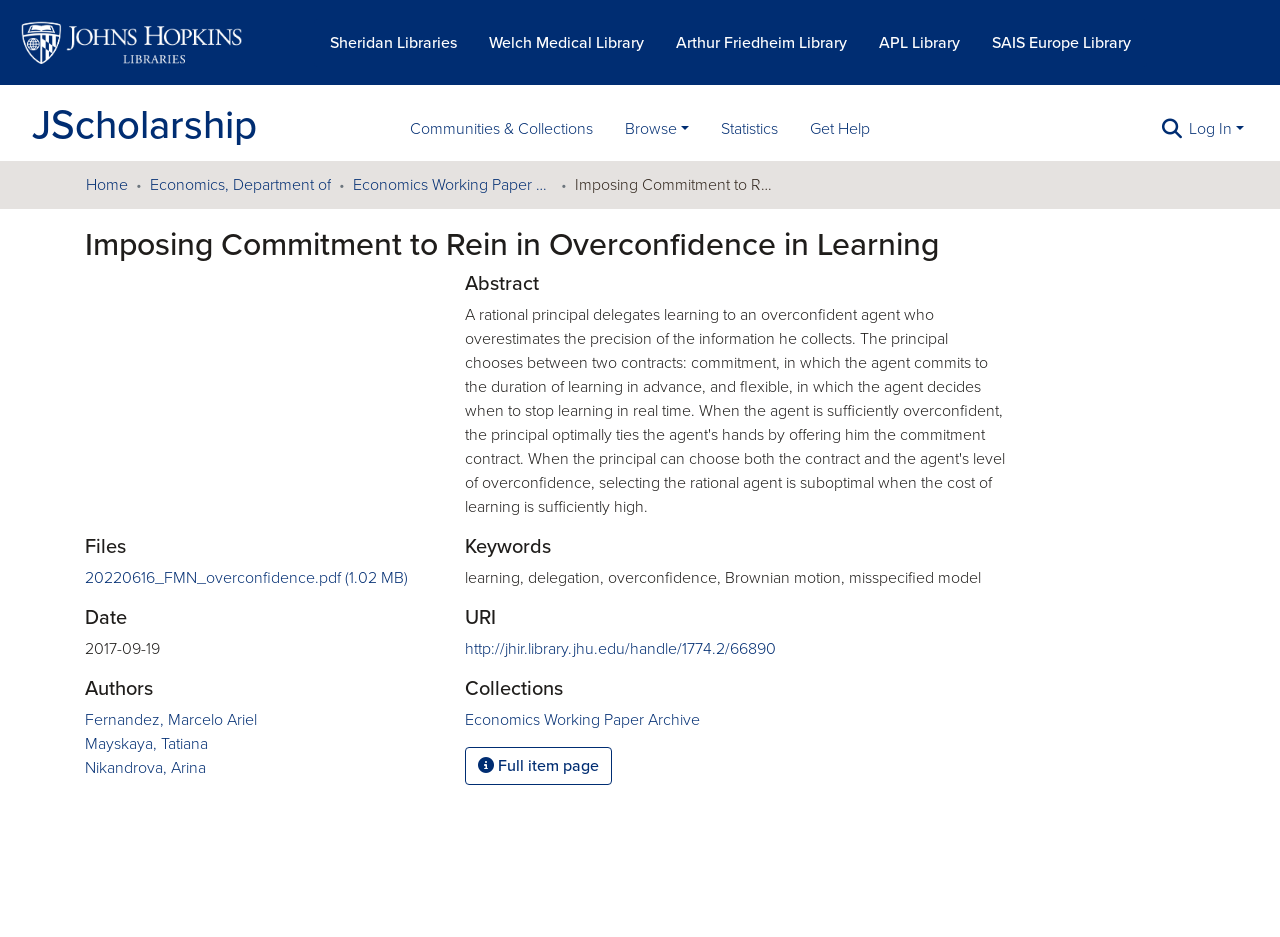Identify the bounding box coordinates of the clickable section necessary to follow the following instruction: "Download the file". The coordinates should be presented as four float numbers from 0 to 1, i.e., [left, top, right, bottom].

[0.066, 0.604, 0.319, 0.629]